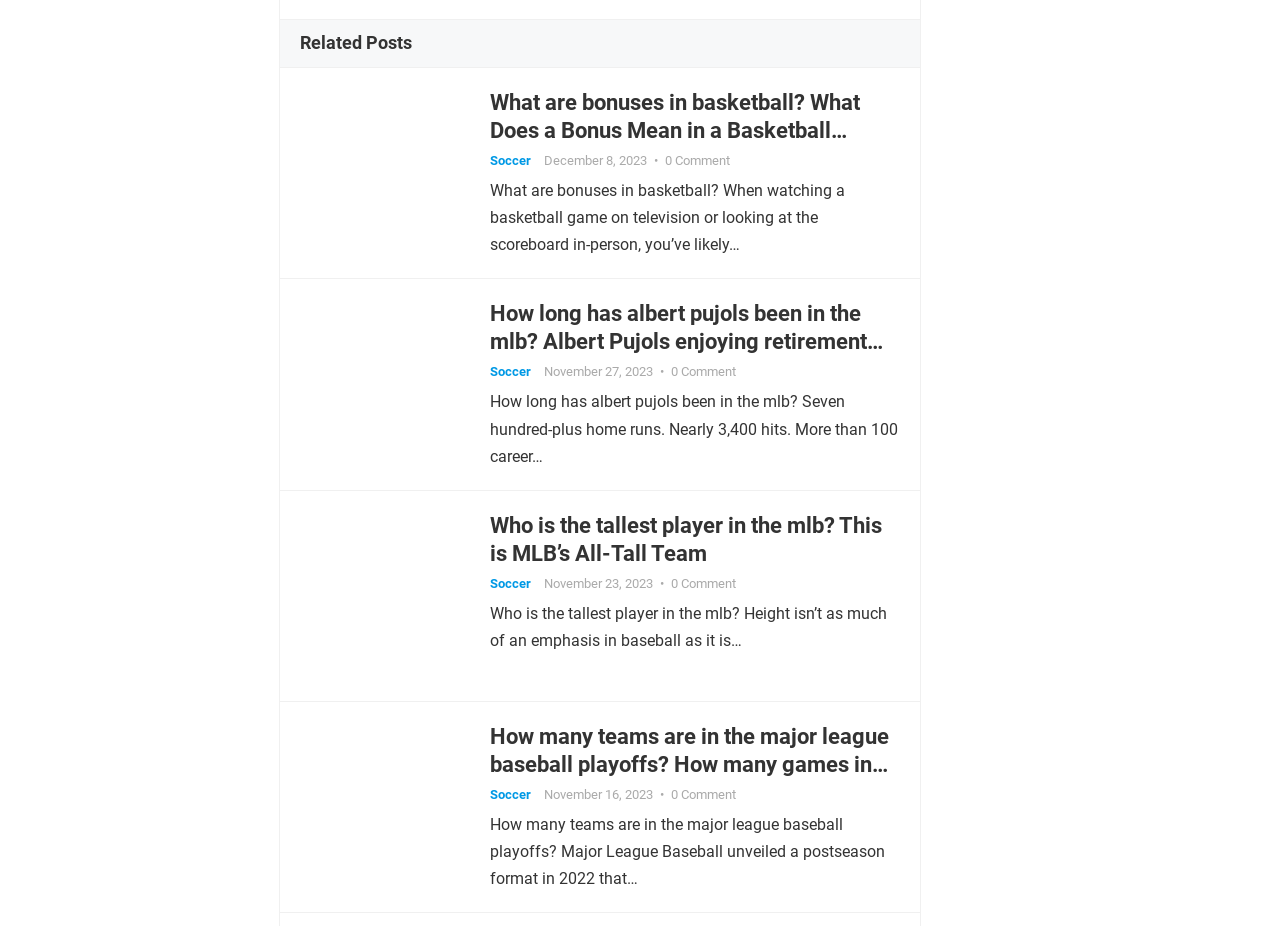Show the bounding box coordinates for the element that needs to be clicked to execute the following instruction: "Read 'What are bonuses in basketball? What Does a Bonus Mean in a Basketball Game?'". Provide the coordinates in the form of four float numbers between 0 and 1, i.e., [left, top, right, bottom].

[0.383, 0.096, 0.672, 0.184]